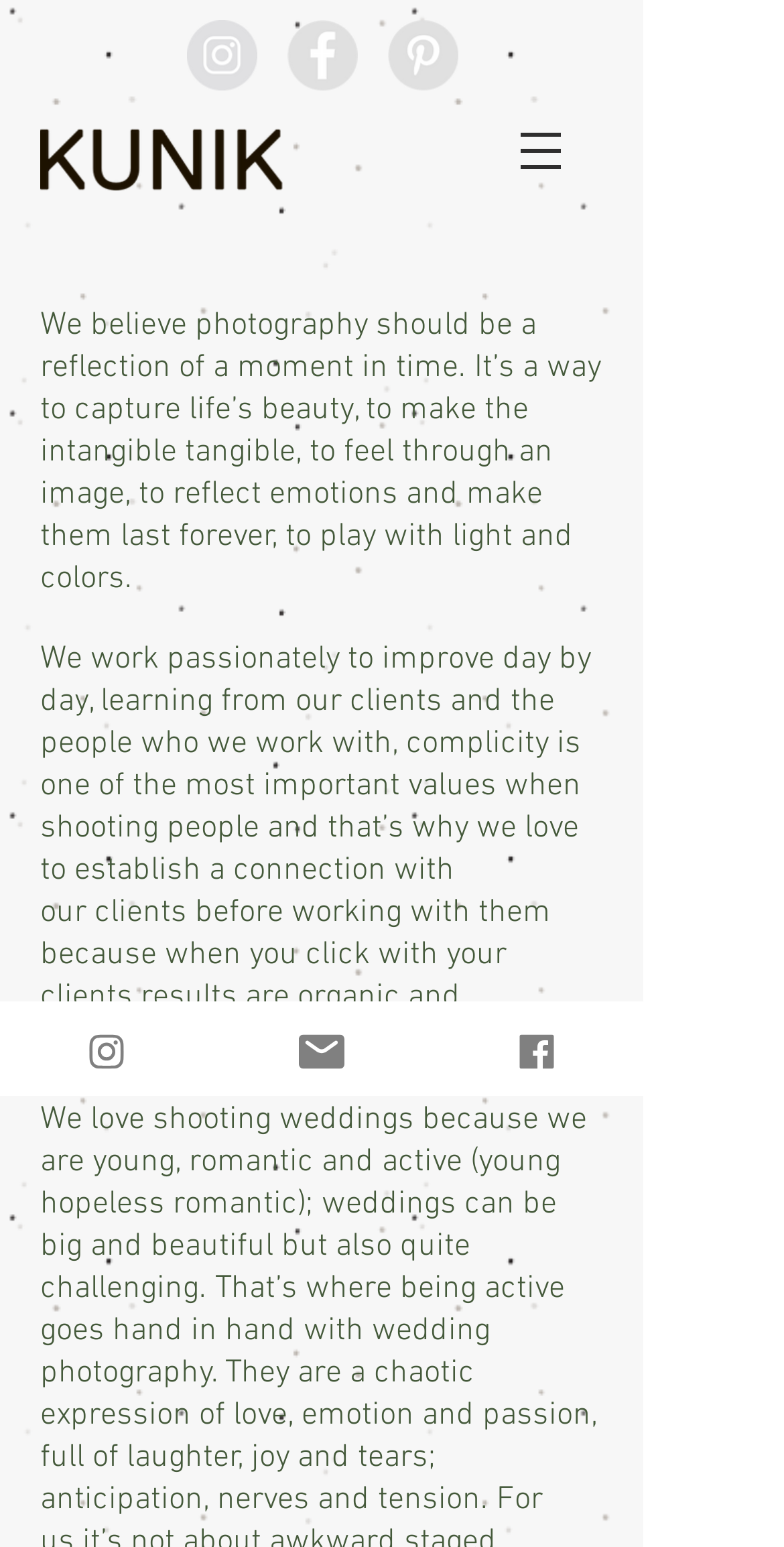What social media platforms does Kunik Studio have?
Deliver a detailed and extensive answer to the question.

The list 'Social Bar' contains links to Instagram, Facebook, and Pinterest, indicating that Kunik Studio has a presence on these social media platforms.